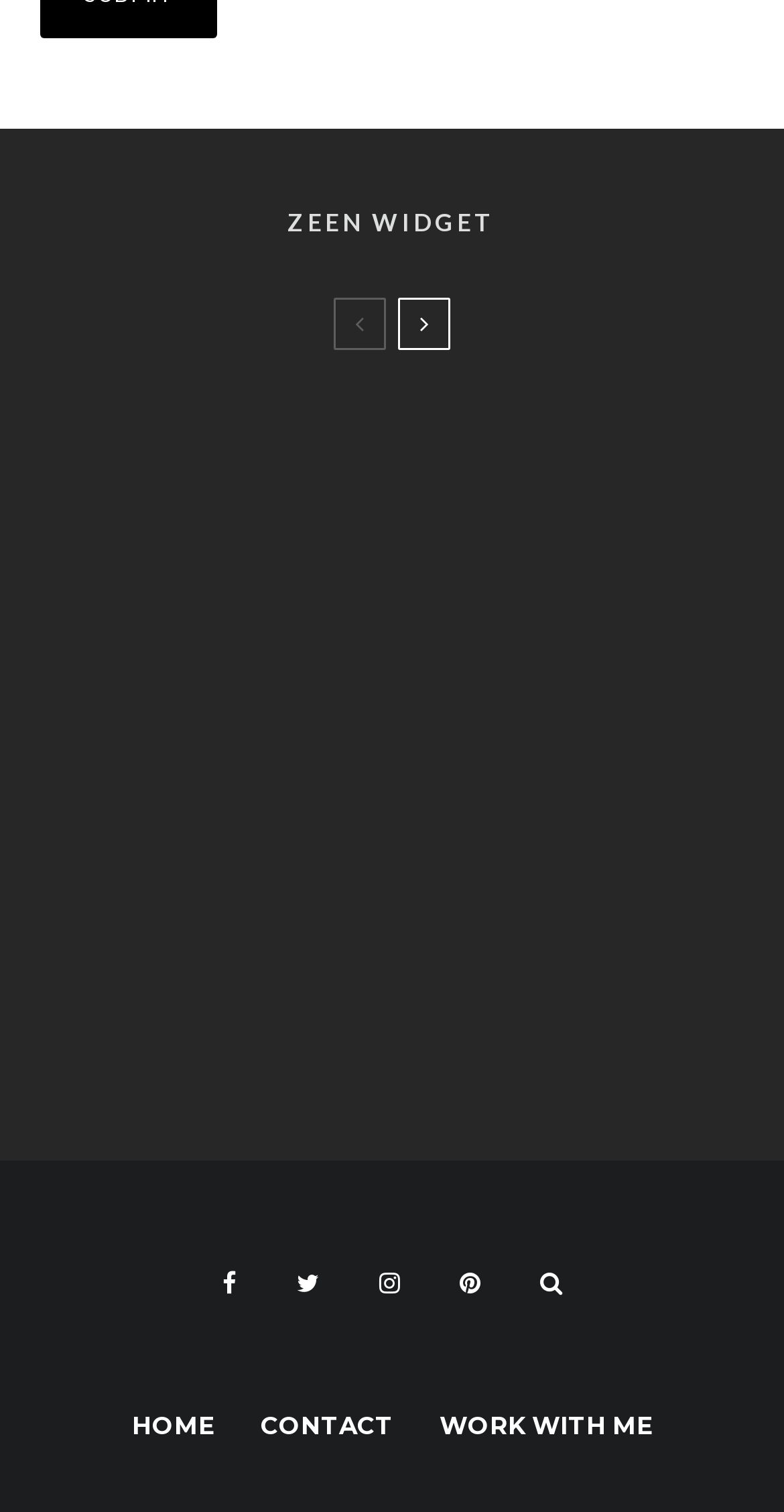Using the element description: "alt="Cambria hotel downtown louisville"", determine the bounding box coordinates for the specified UI element. The coordinates should be four float numbers between 0 and 1, [left, top, right, bottom].

[0.051, 0.256, 0.218, 0.342]